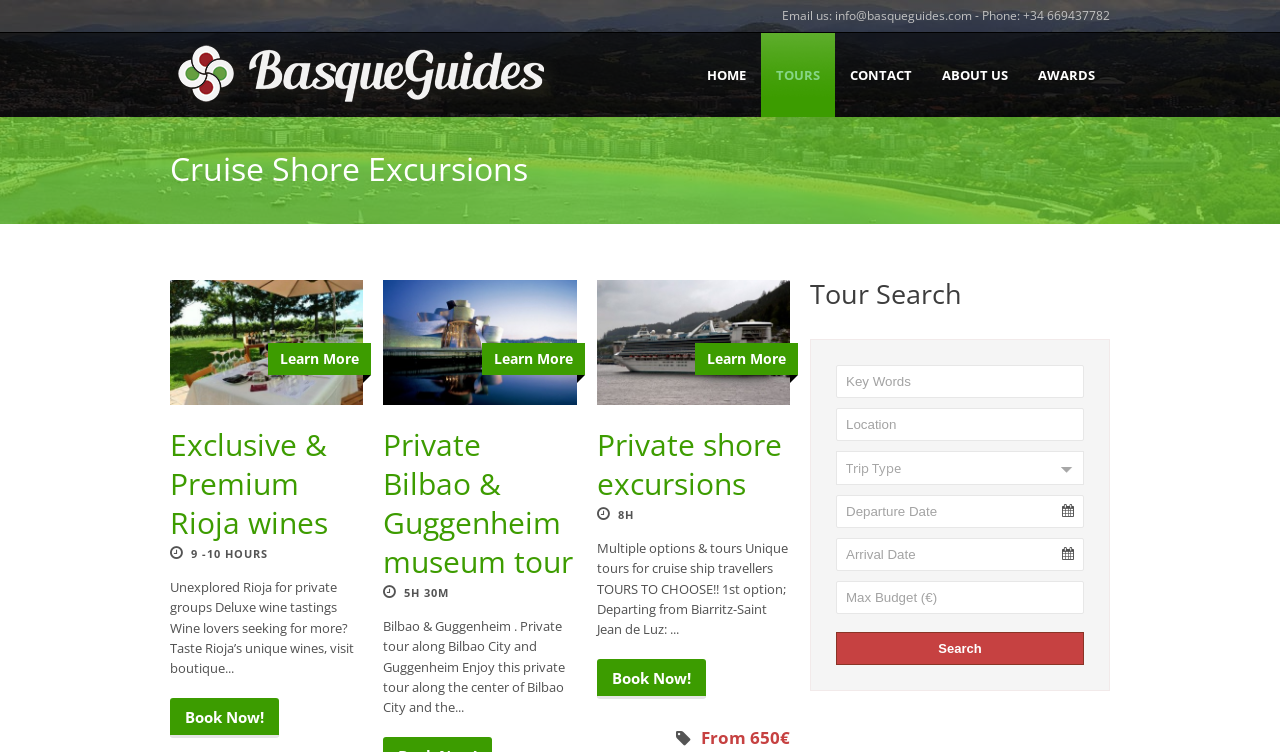Given the element description Private shore excursions, predict the bounding box coordinates for the UI element in the webpage screenshot. The format should be (top-left x, top-left y, bottom-right x, bottom-right y), and the values should be between 0 and 1.

[0.466, 0.564, 0.611, 0.671]